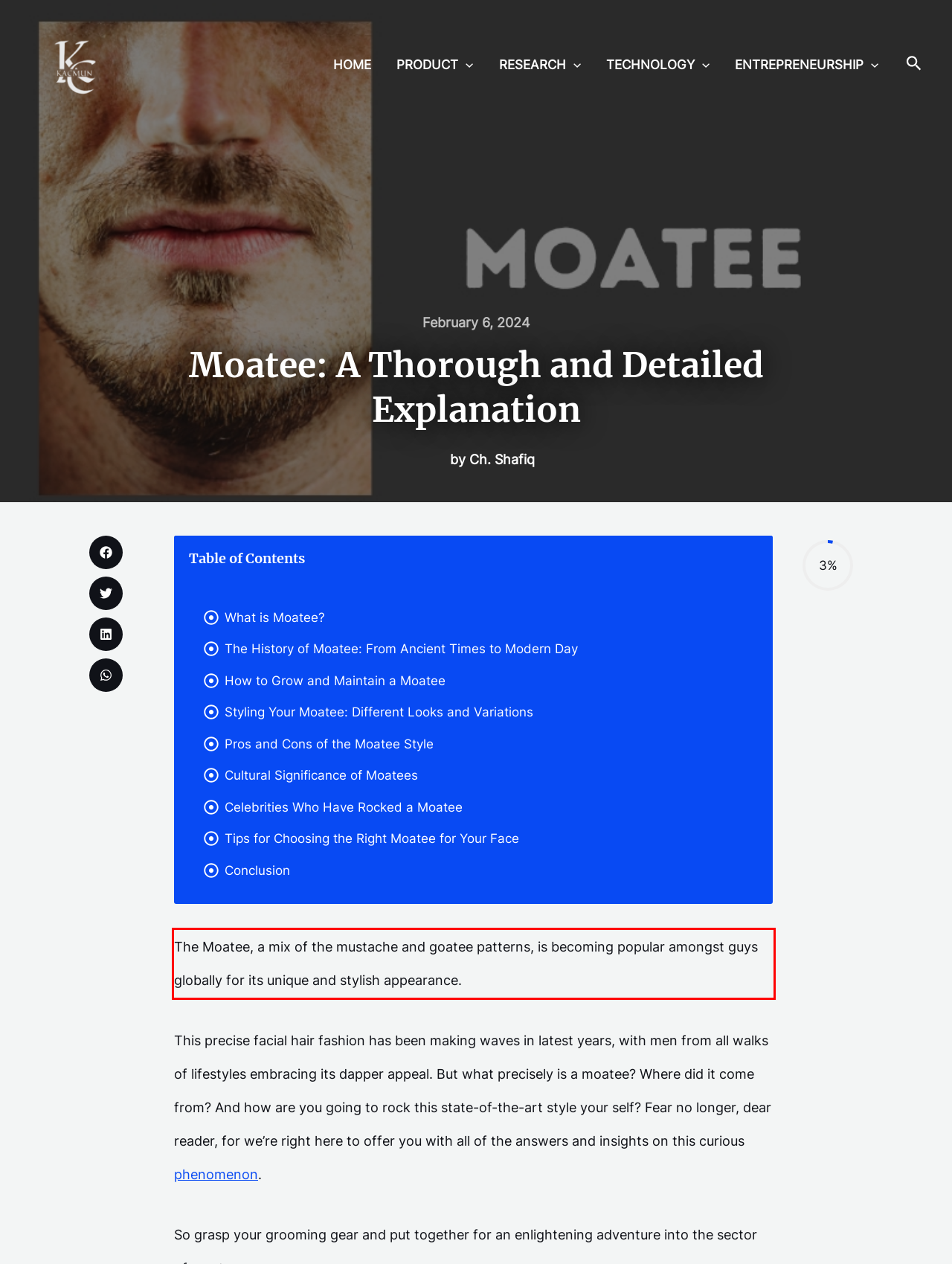Analyze the screenshot of the webpage that features a red bounding box and recognize the text content enclosed within this red bounding box.

The Moatee, a mix of the mustache and goatee patterns, is becoming popular amongst guys globally for its unique and stylish appearance.